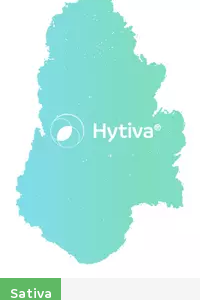What type of cannabis strain is 'Cheese' categorized as?
Please use the visual content to give a single word or phrase answer.

Sativa